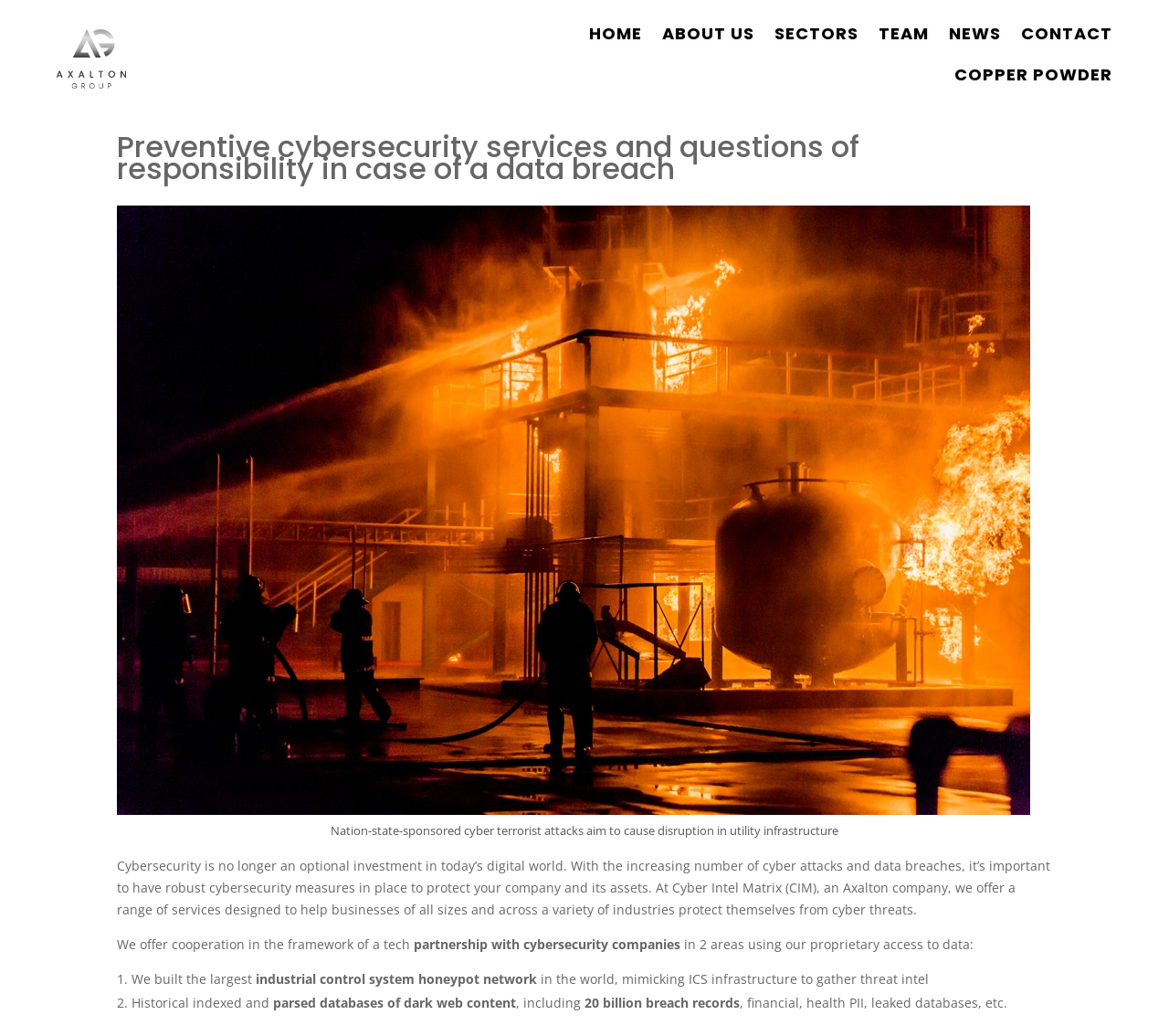What is the company name mentioned in the logo?
Using the details shown in the screenshot, provide a comprehensive answer to the question.

The logo is an image with the text 'Axalton group logo' and it is located at the top left corner of the webpage, which suggests that it is the company logo.